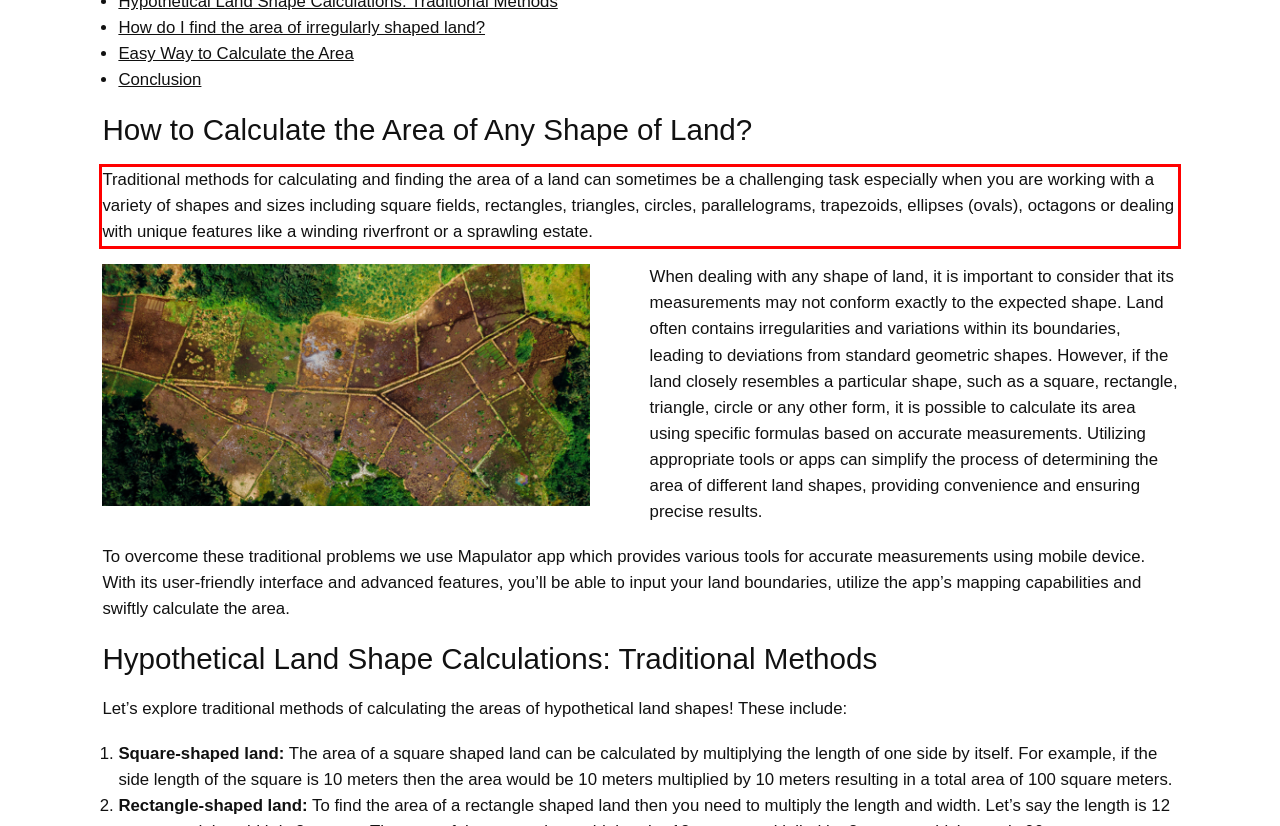Within the provided webpage screenshot, find the red rectangle bounding box and perform OCR to obtain the text content.

Traditional methods for calculating and finding the area of a land can sometimes be a challenging task especially when you are working with a variety of shapes and sizes including square fields, rectangles, triangles, circles, parallelograms, trapezoids, ellipses (ovals), octagons or dealing with unique features like a winding riverfront or a sprawling estate.